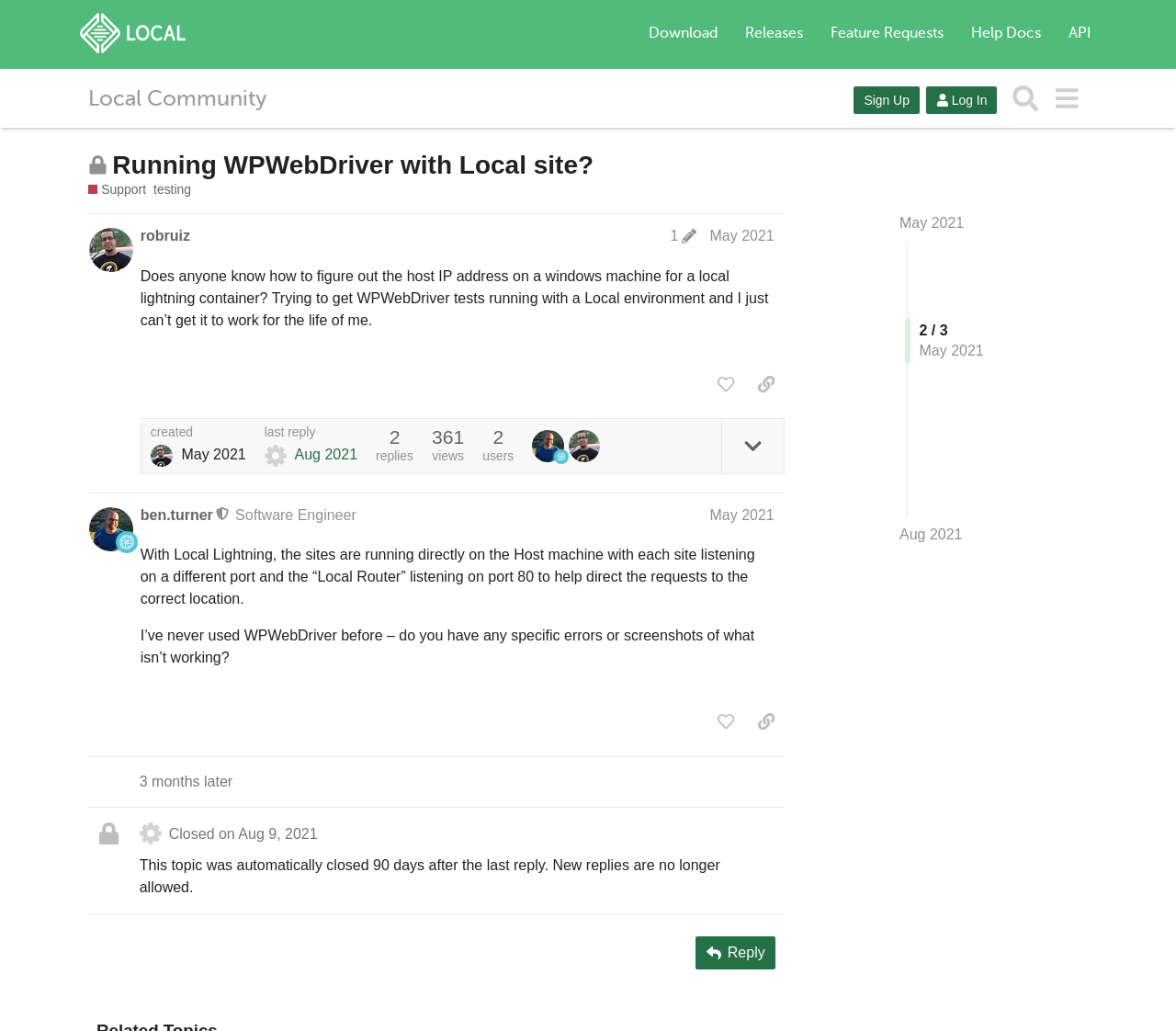Provide the bounding box coordinates of the area you need to click to execute the following instruction: "Click the 'HOME' link".

None